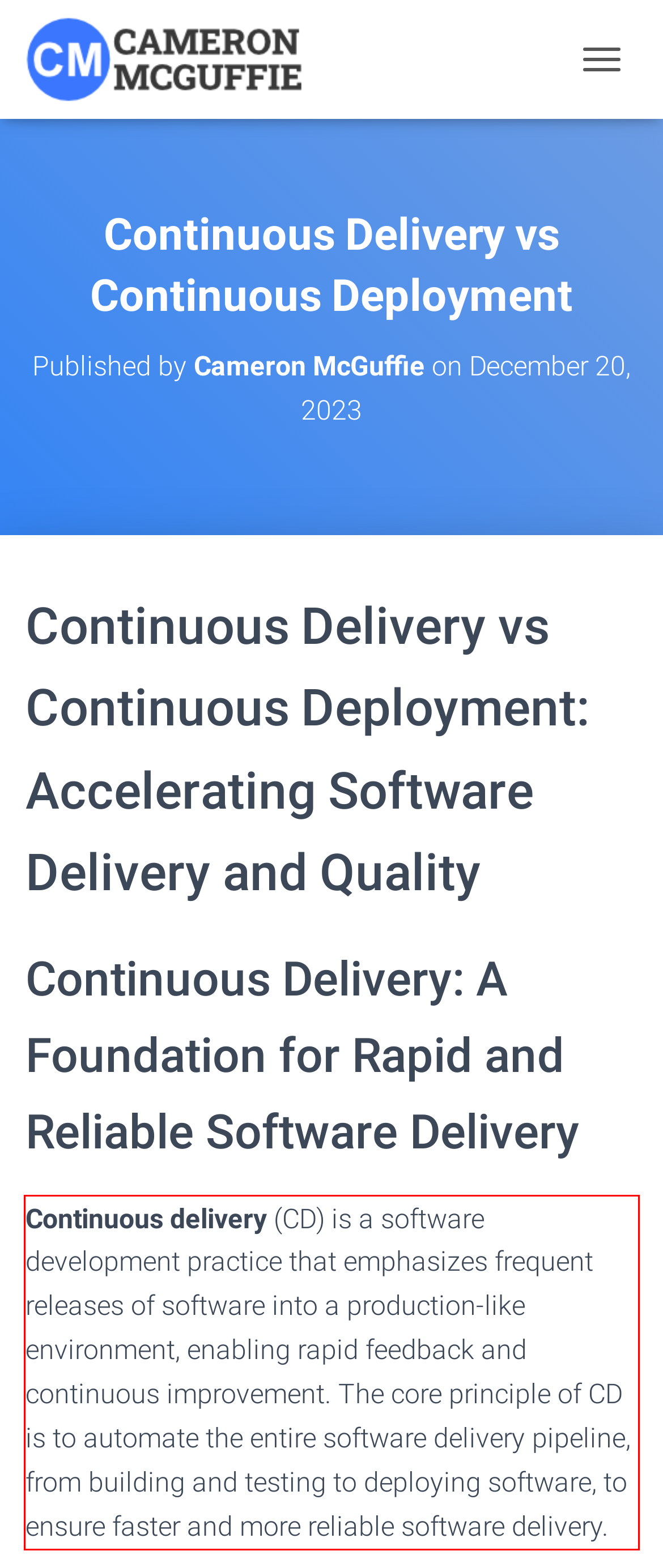Using the webpage screenshot, recognize and capture the text within the red bounding box.

Continuous delivery (CD) is a software development practice that emphasizes frequent releases of software into a production-like environment, enabling rapid feedback and continuous improvement. The core principle of CD is to automate the entire software delivery pipeline, from building and testing to deploying software, to ensure faster and more reliable software delivery.